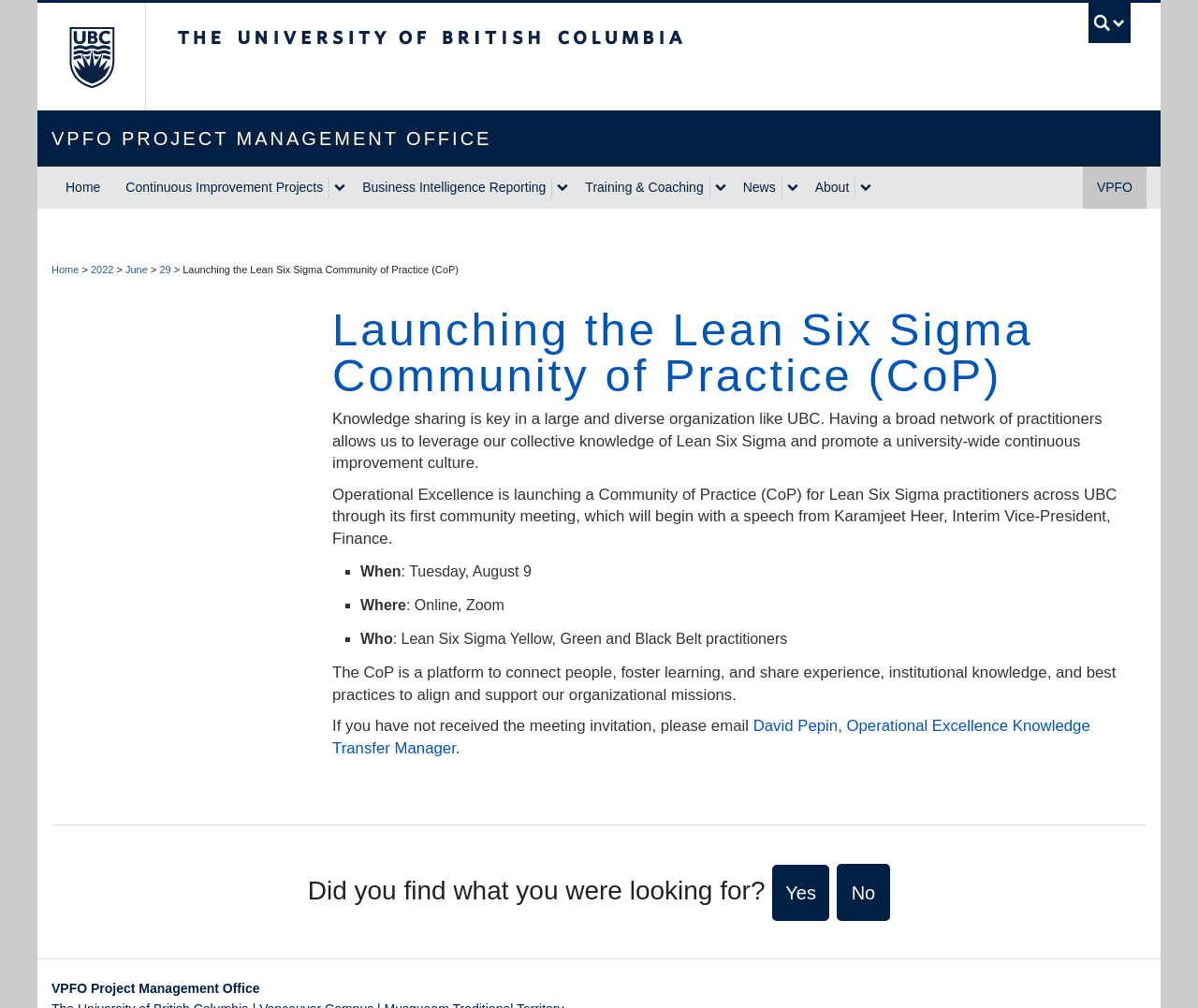Could you indicate the bounding box coordinates of the region to click in order to complete this instruction: "Learn about the Coach Dreams Perfume".

None